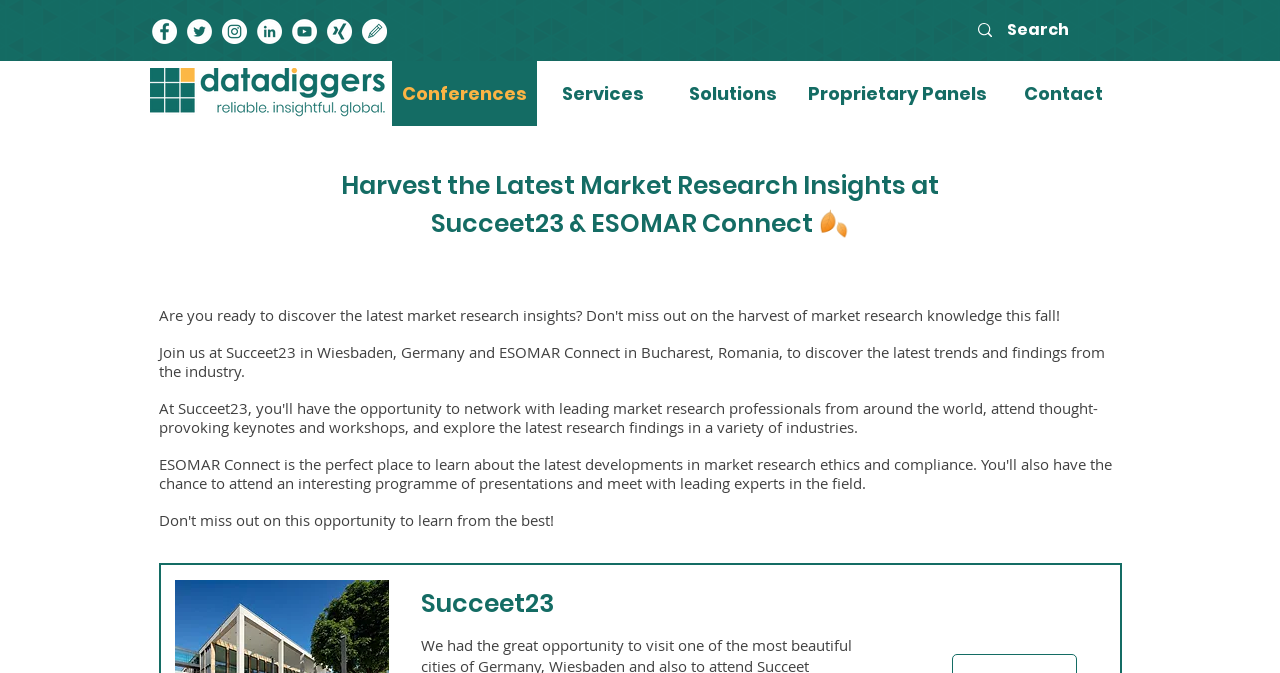What is the location of the Succeet23 conference?
Give a detailed and exhaustive answer to the question.

I read the text on the webpage that says 'Join us at Succeet23 in Wiesbaden, Germany and ESOMAR Connect in Bucharest, Romania...' which indicates that Succeet23 is taking place in Wiesbaden, Germany.